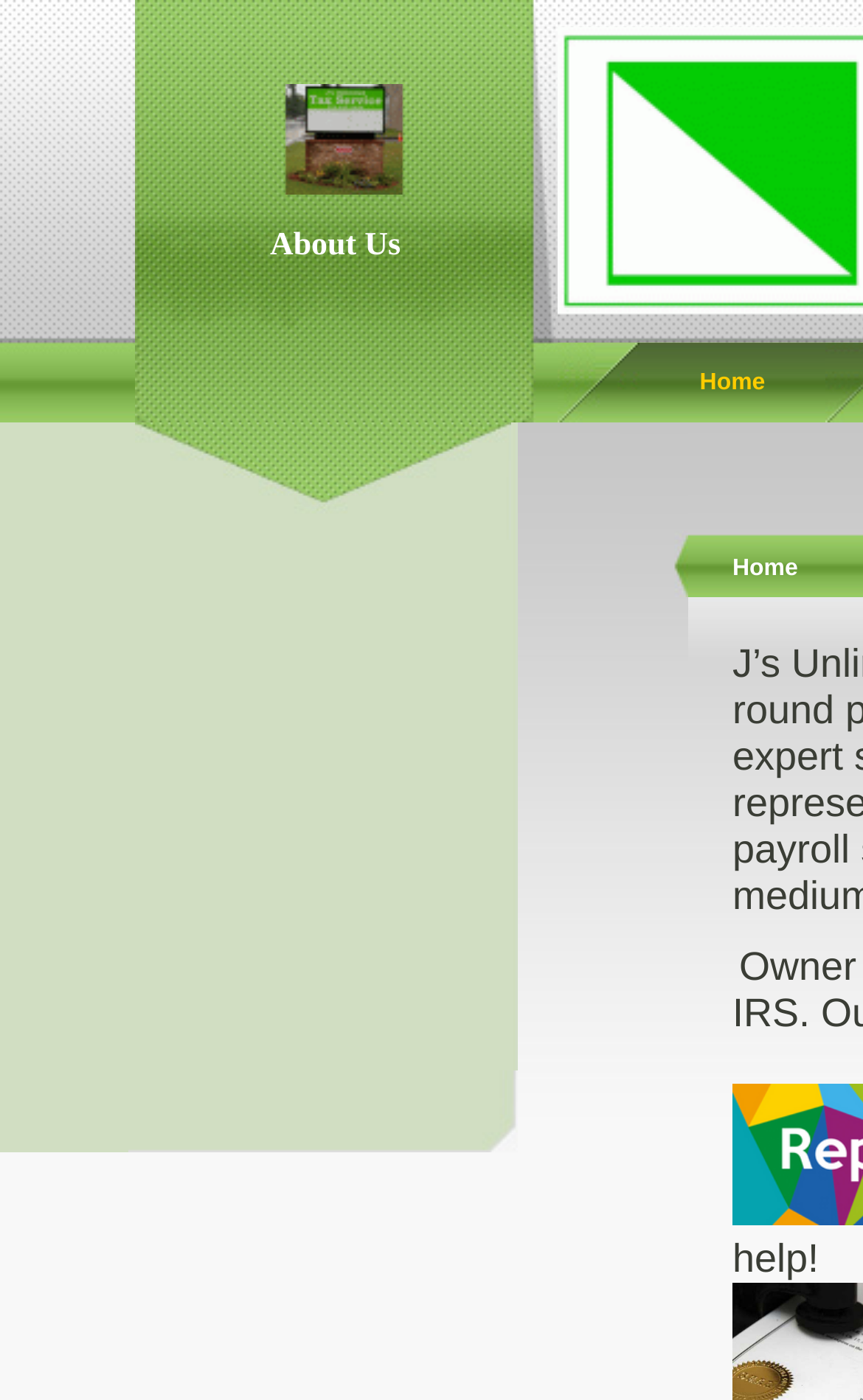Look at the image and write a detailed answer to the question: 
How many rows are in the second table?

In the second 'LayoutTable' element, I found two 'LayoutTableRow' elements, which indicates that there are two rows in the second table.